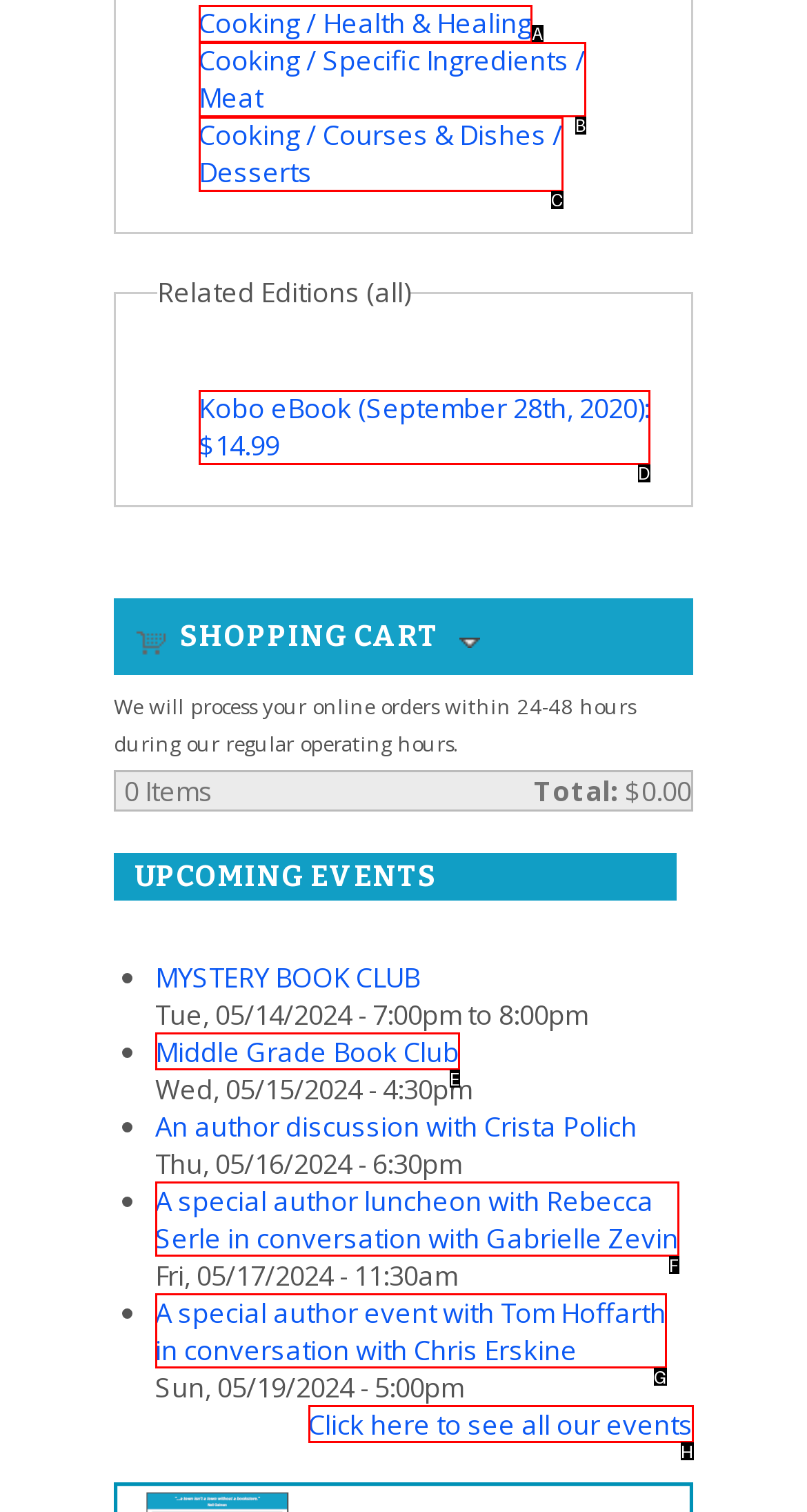Identify which HTML element matches the description: Middle Grade Book Club. Answer with the correct option's letter.

E